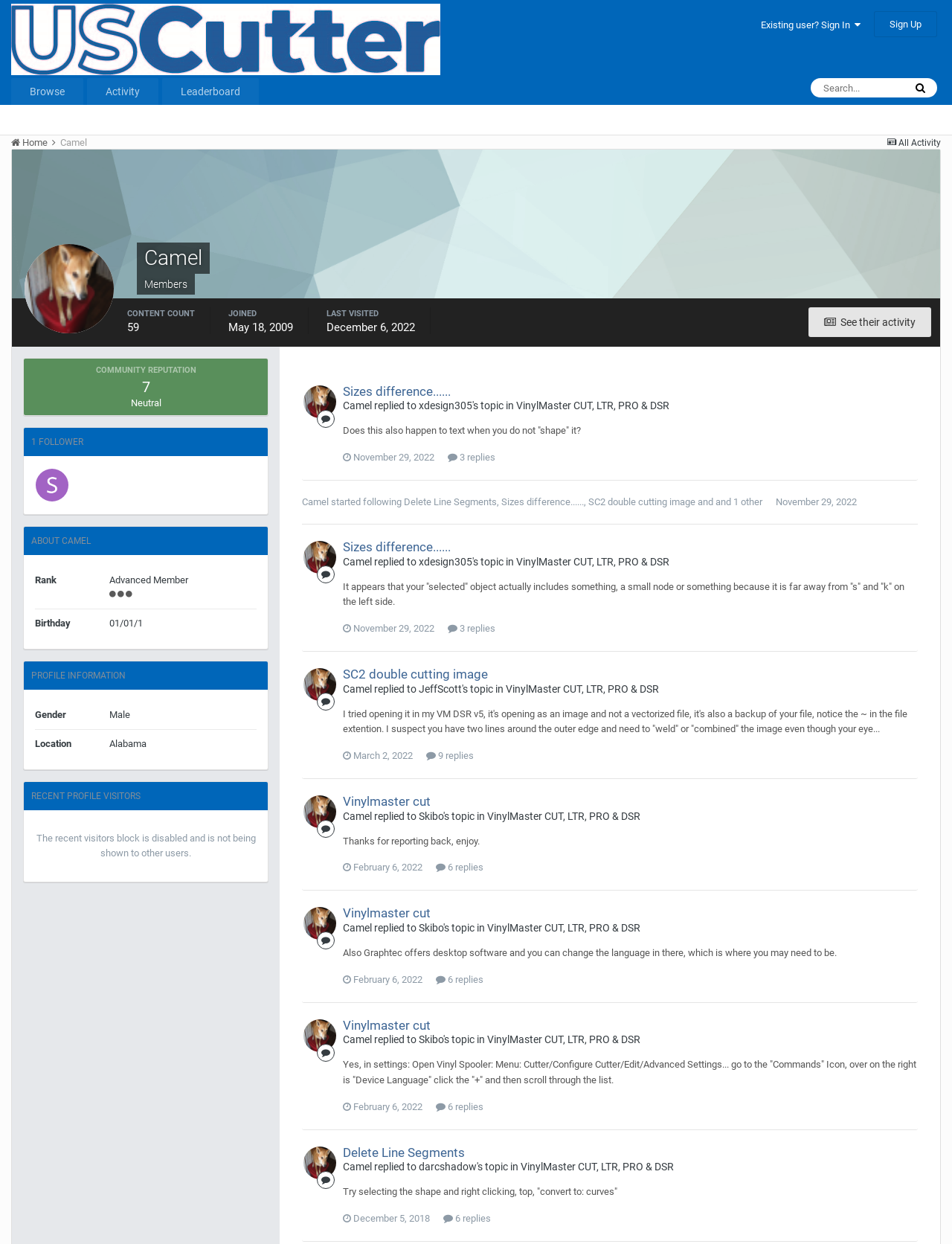What is the username of the profile?
Respond to the question with a well-detailed and thorough answer.

The username of the profile can be found in the heading 'Camel' which is located at the top of the profile information section.